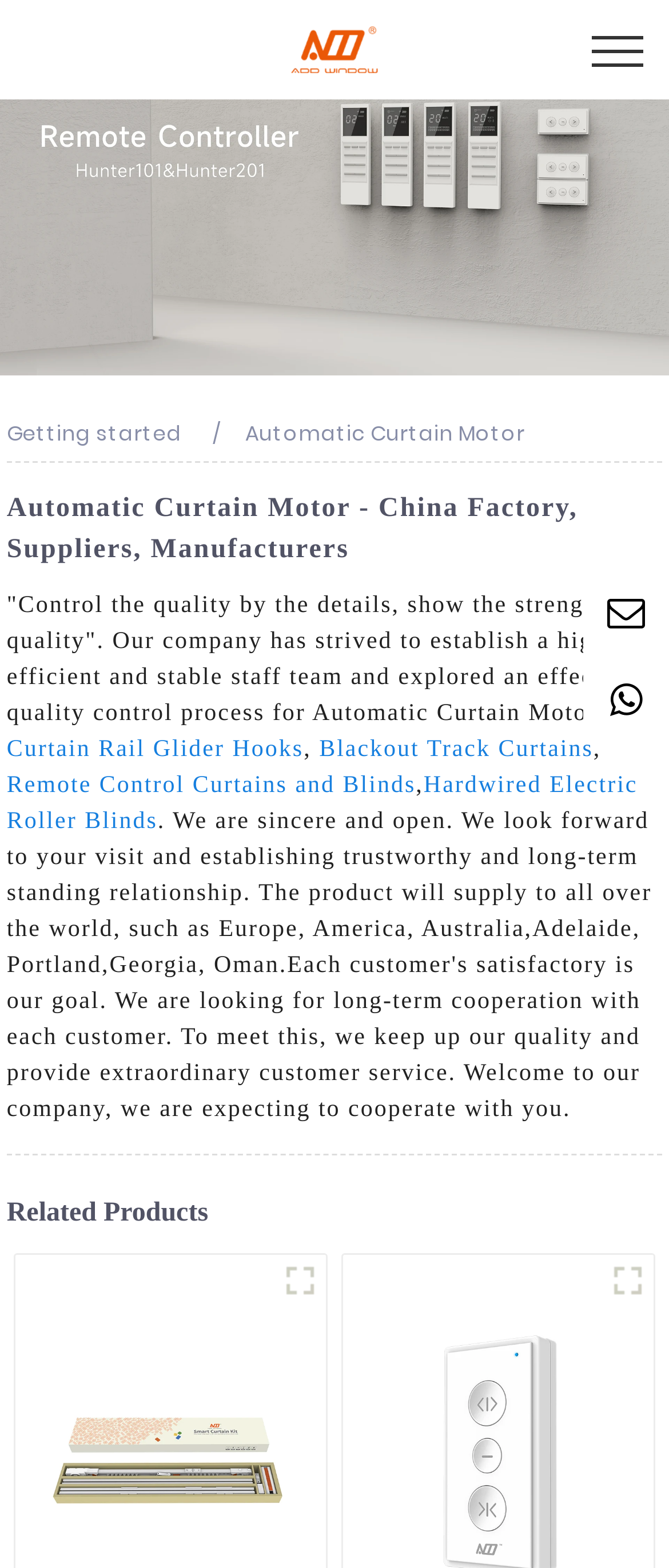What is the logo of the company?
Please ensure your answer to the question is detailed and covers all necessary aspects.

The logo of the company is located at the top left corner of the webpage, and it is an image with the text 'logo'.